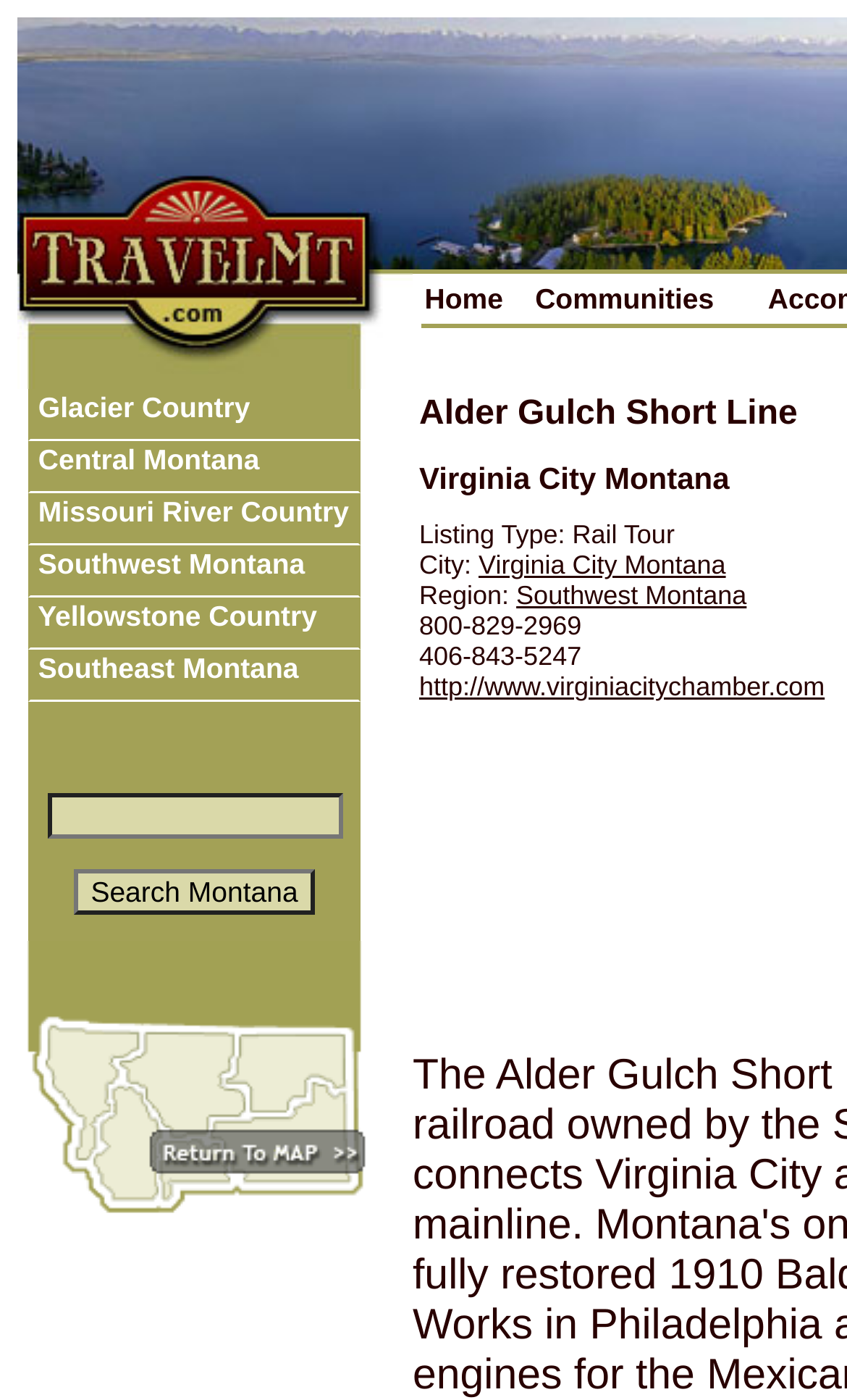Please identify the bounding box coordinates of the clickable area that will fulfill the following instruction: "Click on Home". The coordinates should be in the format of four float numbers between 0 and 1, i.e., [left, top, right, bottom].

[0.496, 0.199, 0.622, 0.228]